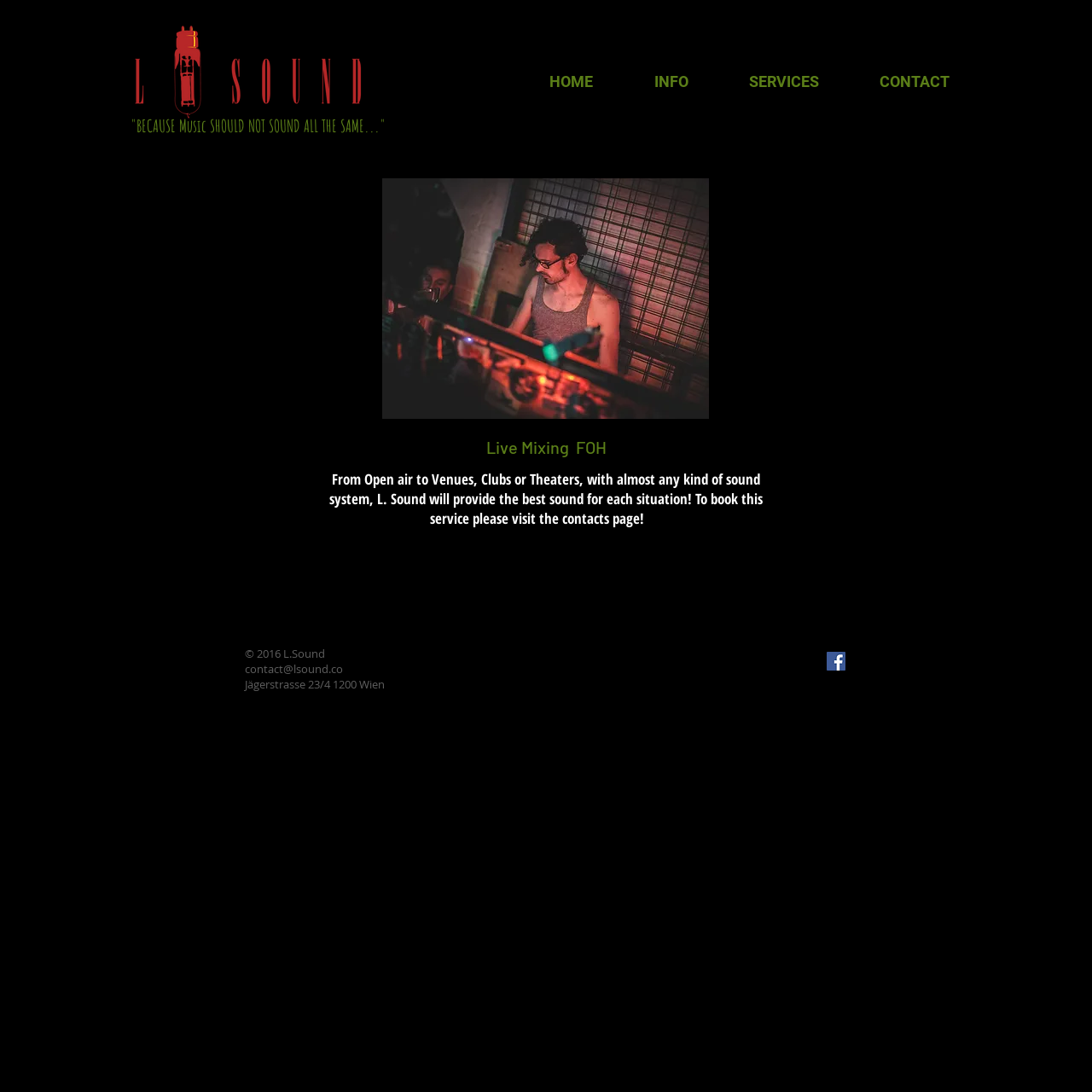Bounding box coordinates must be specified in the format (top-left x, top-left y, bottom-right x, bottom-right y). All values should be floating point numbers between 0 and 1. What are the bounding box coordinates of the UI element described as: HOME

[0.475, 0.049, 0.571, 0.1]